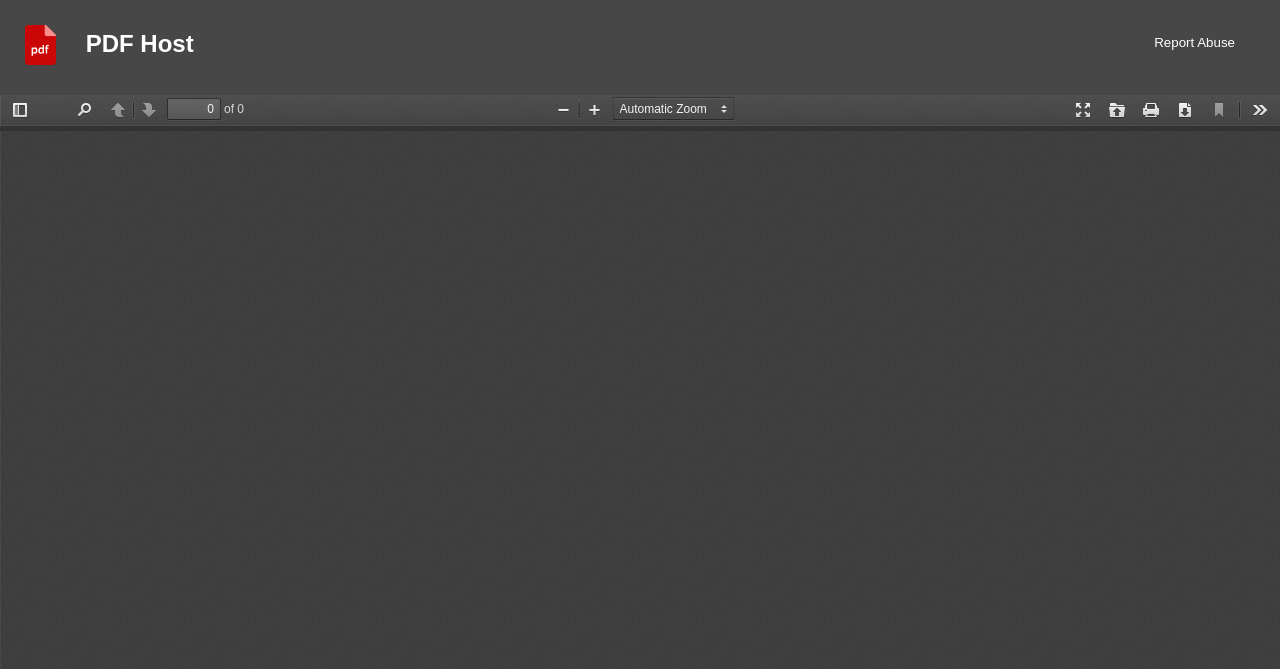What is the current page number?
Based on the screenshot, provide your answer in one word or phrase.

1